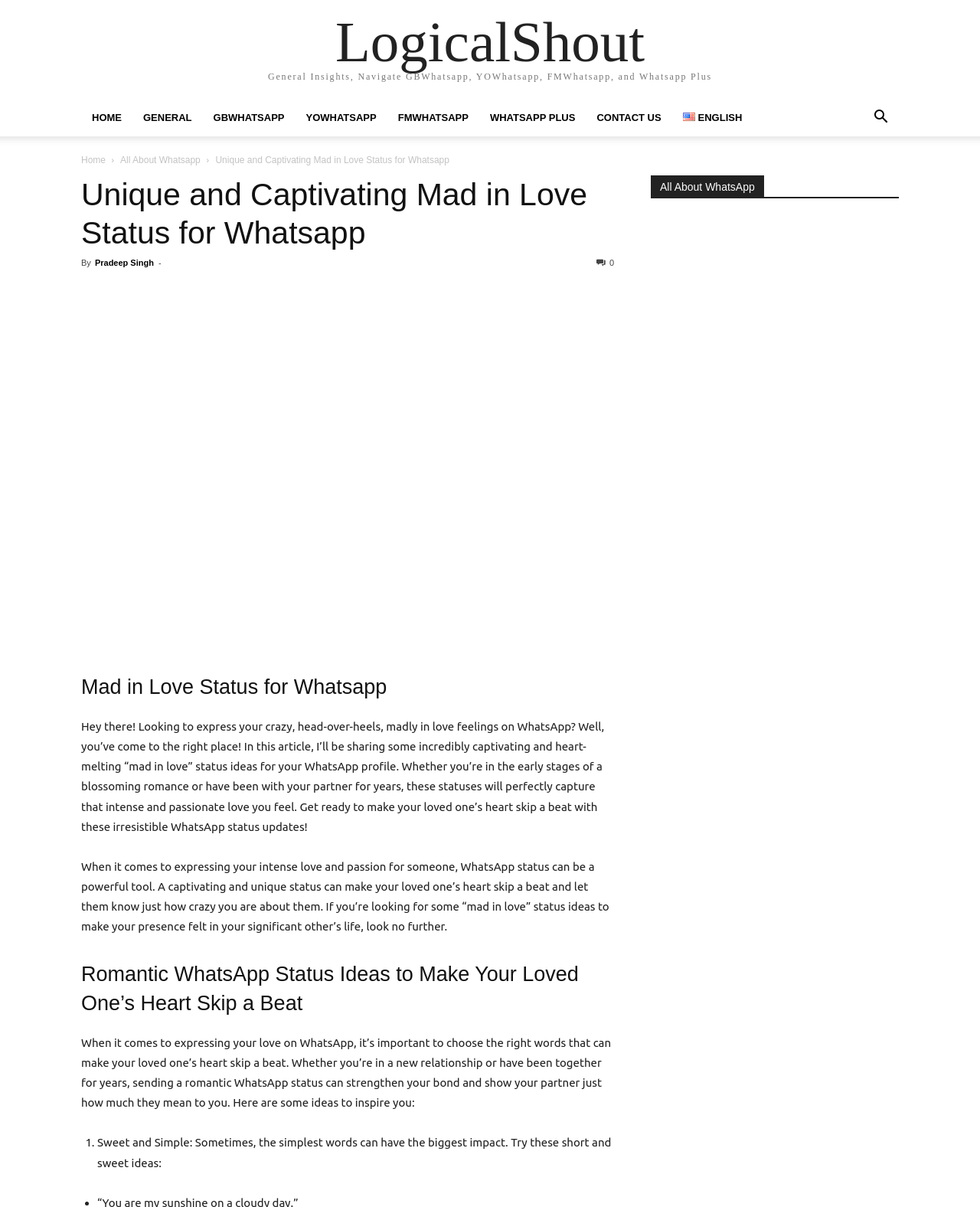Using the provided element description: "Contact Us", determine the bounding box coordinates of the corresponding UI element in the screenshot.

[0.598, 0.082, 0.686, 0.113]